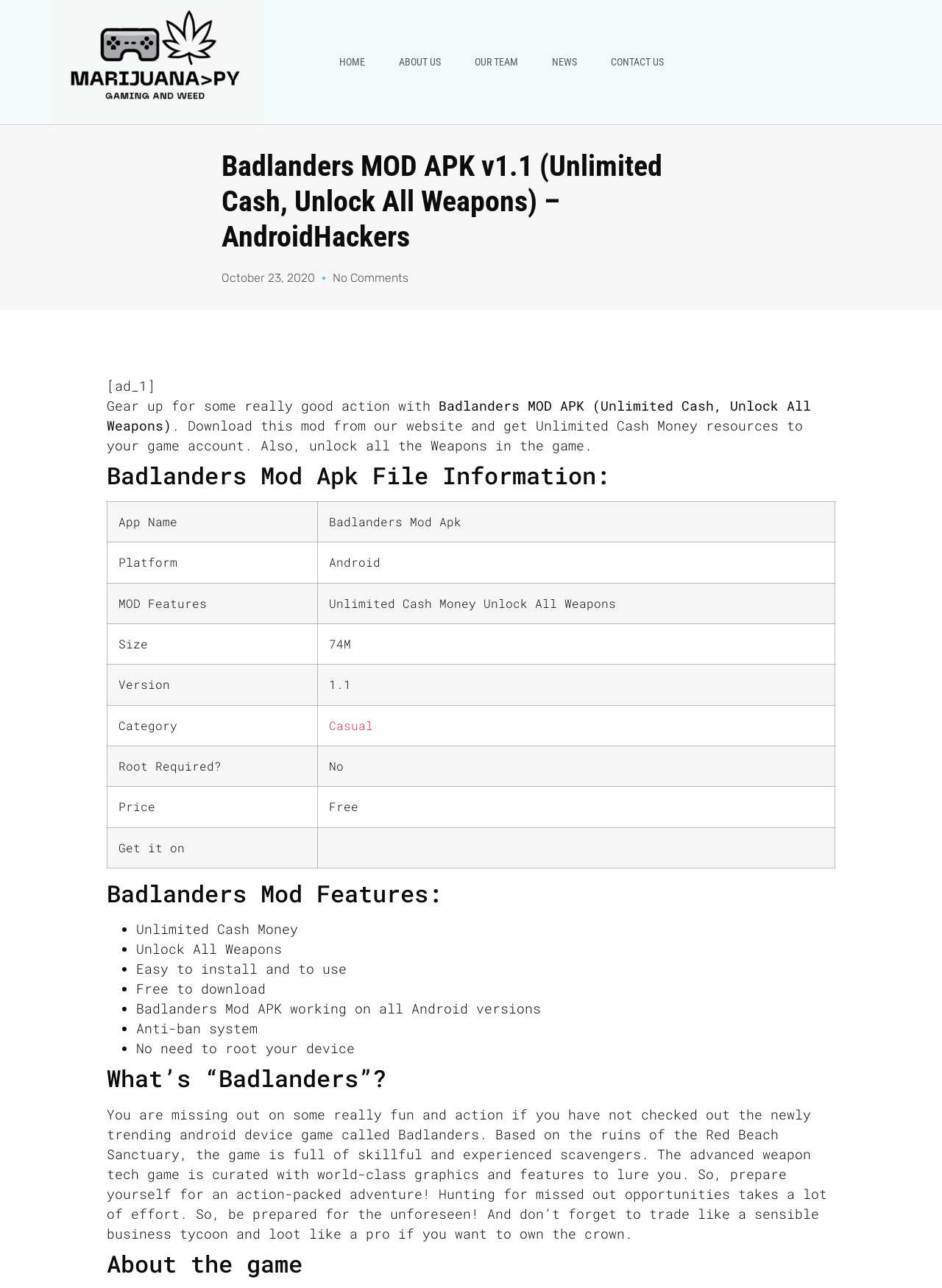Please determine the bounding box coordinates for the element that should be clicked to follow these instructions: "Click the 'HOME' link".

[0.345, 0.022, 0.403, 0.075]